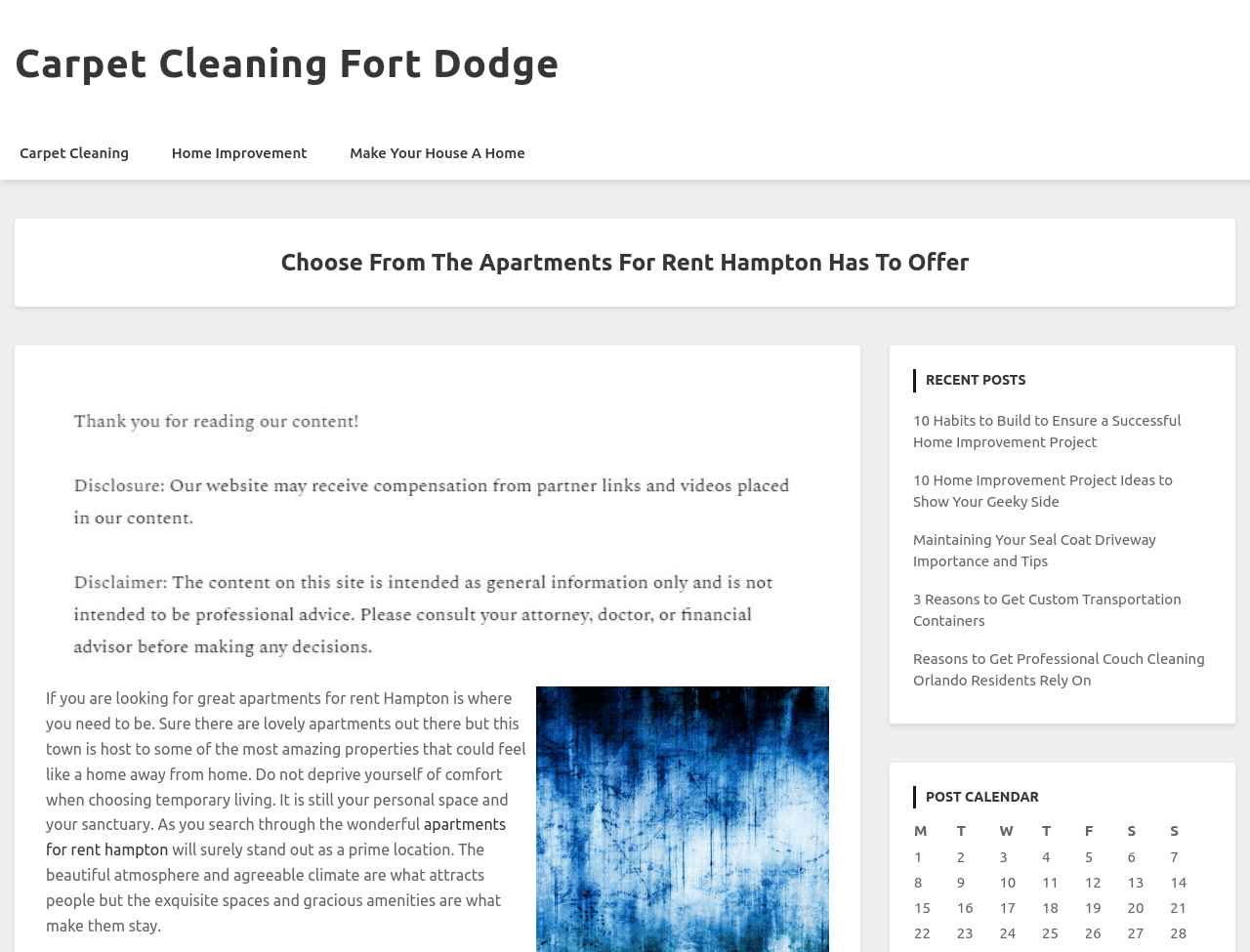Kindly determine the bounding box coordinates of the area that needs to be clicked to fulfill this instruction: "View '10 Habits to Build to Ensure a Successful Home Improvement Project'".

[0.73, 0.433, 0.945, 0.473]